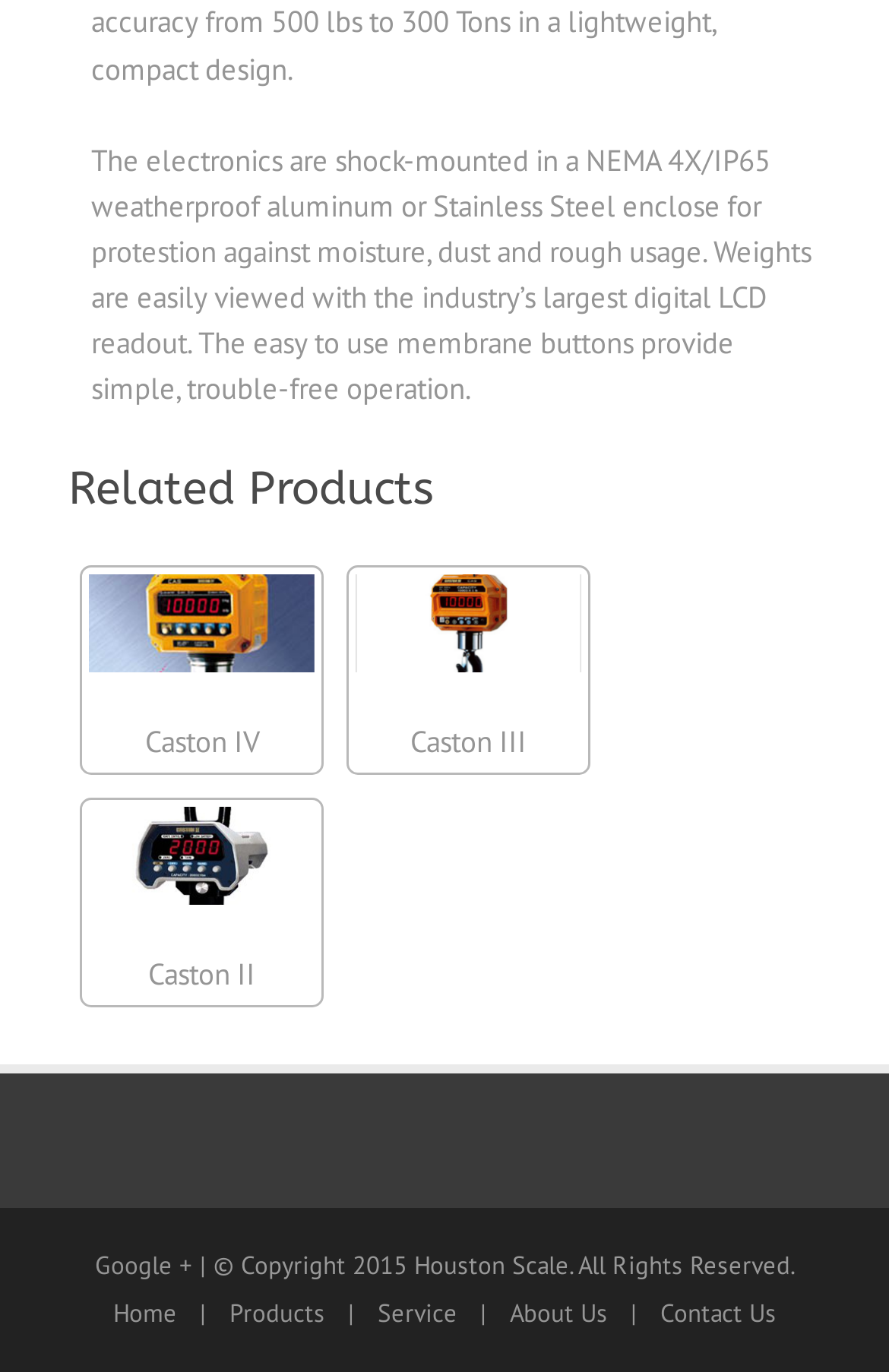Please answer the following question using a single word or phrase: 
What is the material of the enclosure?

Aluminum or Stainless Steel